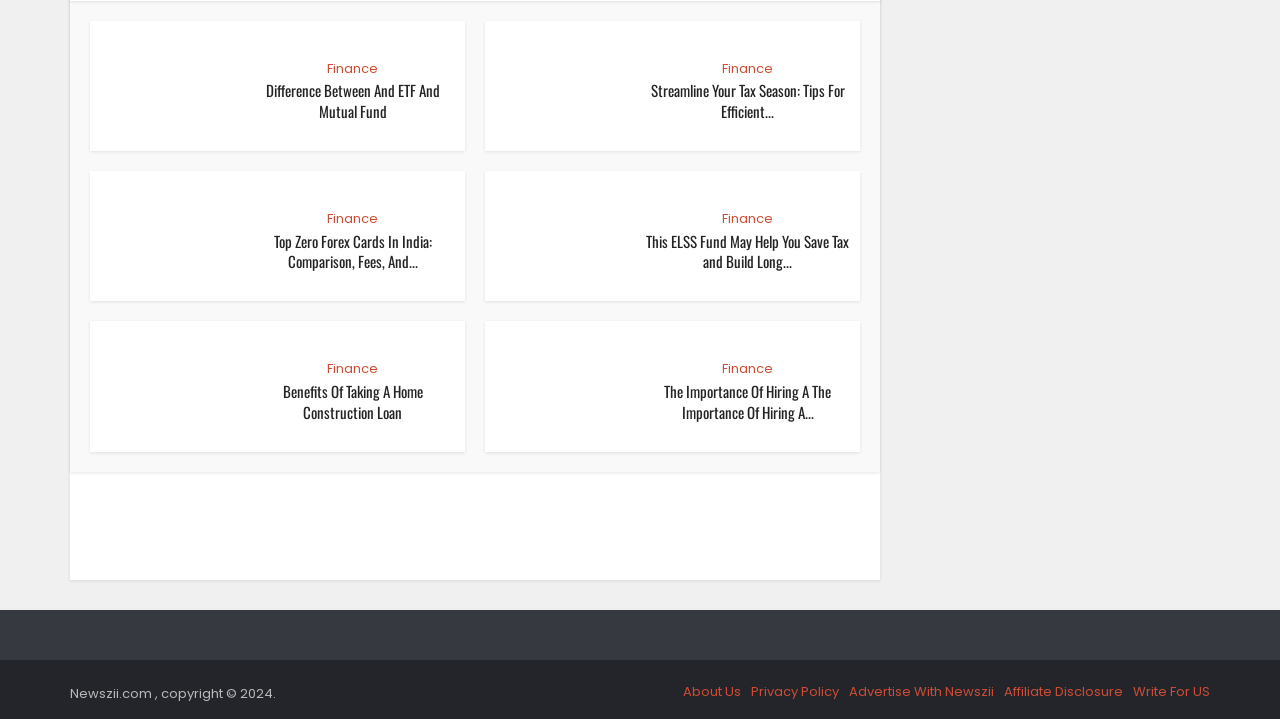What is the purpose of the 'Load More' button?
Answer the question with a thorough and detailed explanation.

The 'Load More' button is located at the bottom of the webpage, and its purpose is likely to load more articles or content related to finance, allowing users to access more information without having to navigate to a different page.